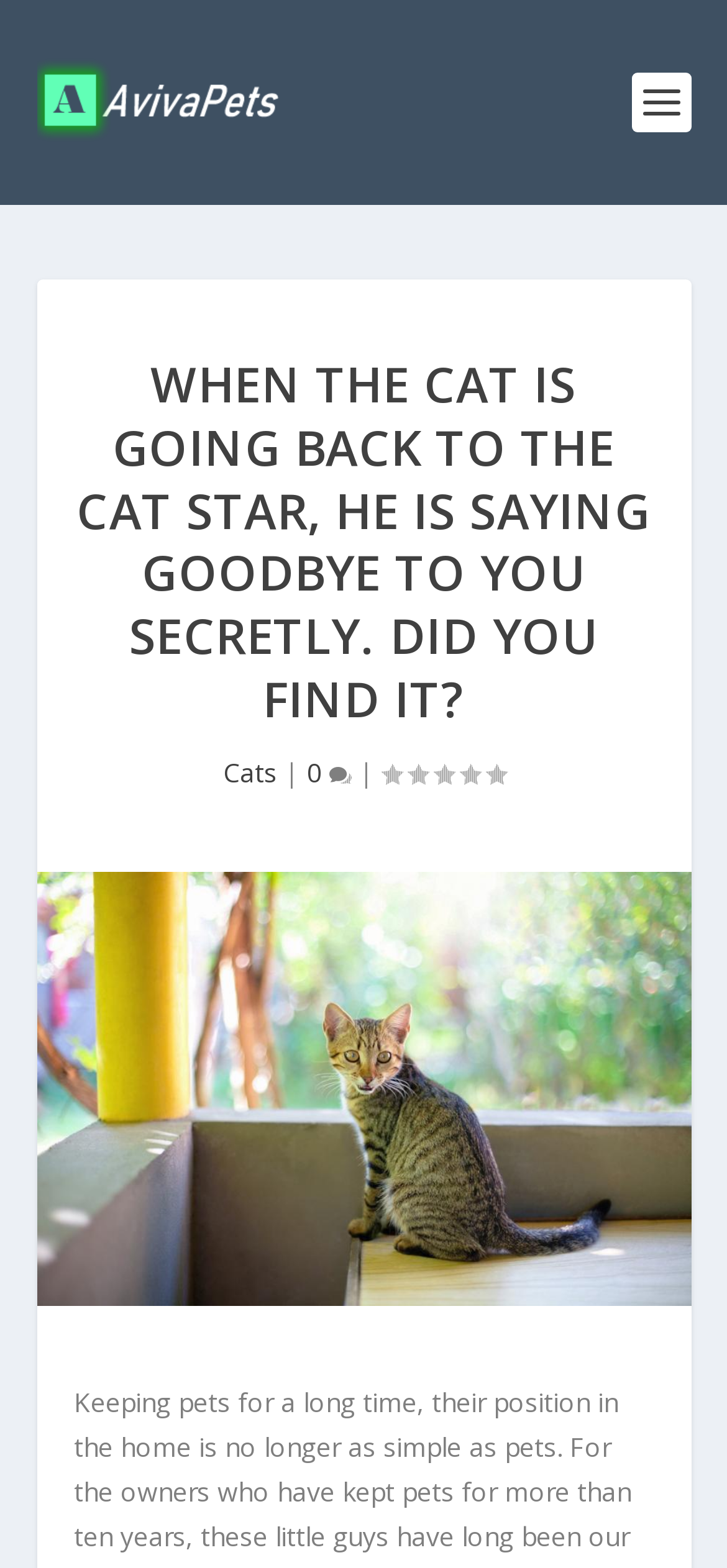Please determine the bounding box coordinates for the element with the description: "0".

[0.422, 0.481, 0.483, 0.504]